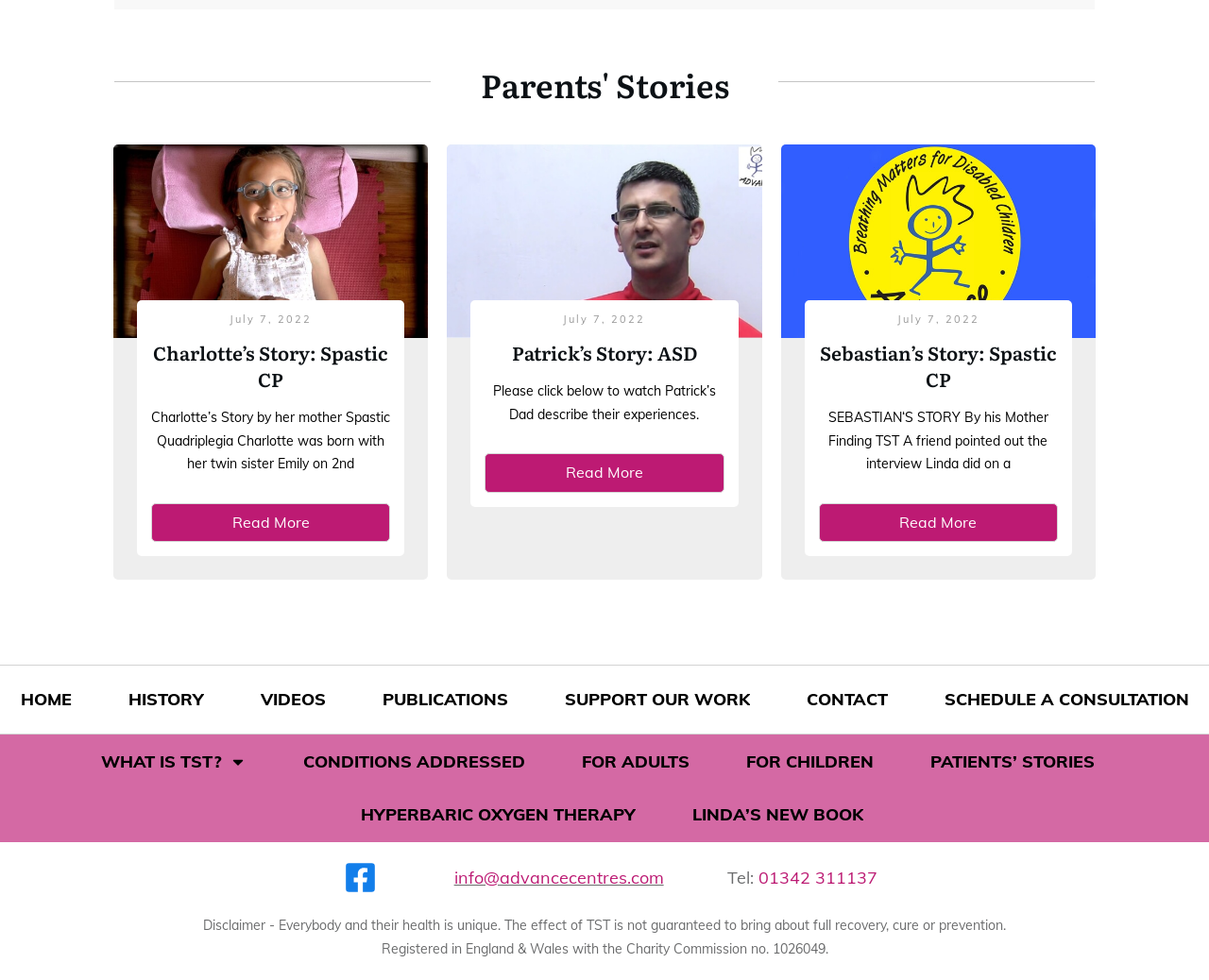How many stories are featured on this webpage?
Please provide a comprehensive answer to the question based on the webpage screenshot.

There are three article sections on the webpage, each featuring a different story. The stories are 'Charlotte’s Story: Spastic CP', 'Patrick’s Story: ASD', and 'Sebastian’s Story: Spastic CP'.